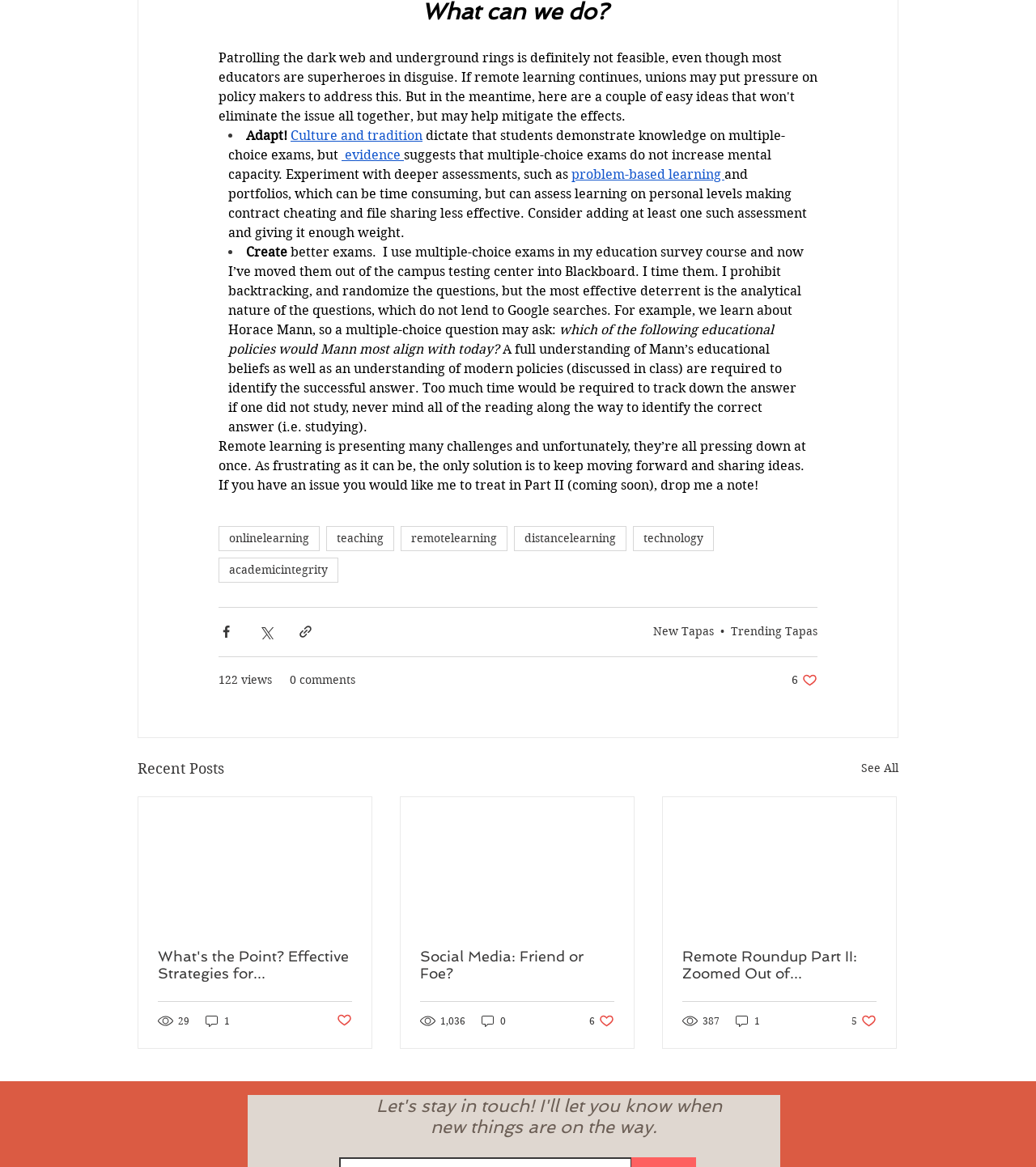Please mark the clickable region by giving the bounding box coordinates needed to complete this instruction: "Click on the 'Culture and tradition' link".

[0.28, 0.109, 0.408, 0.122]